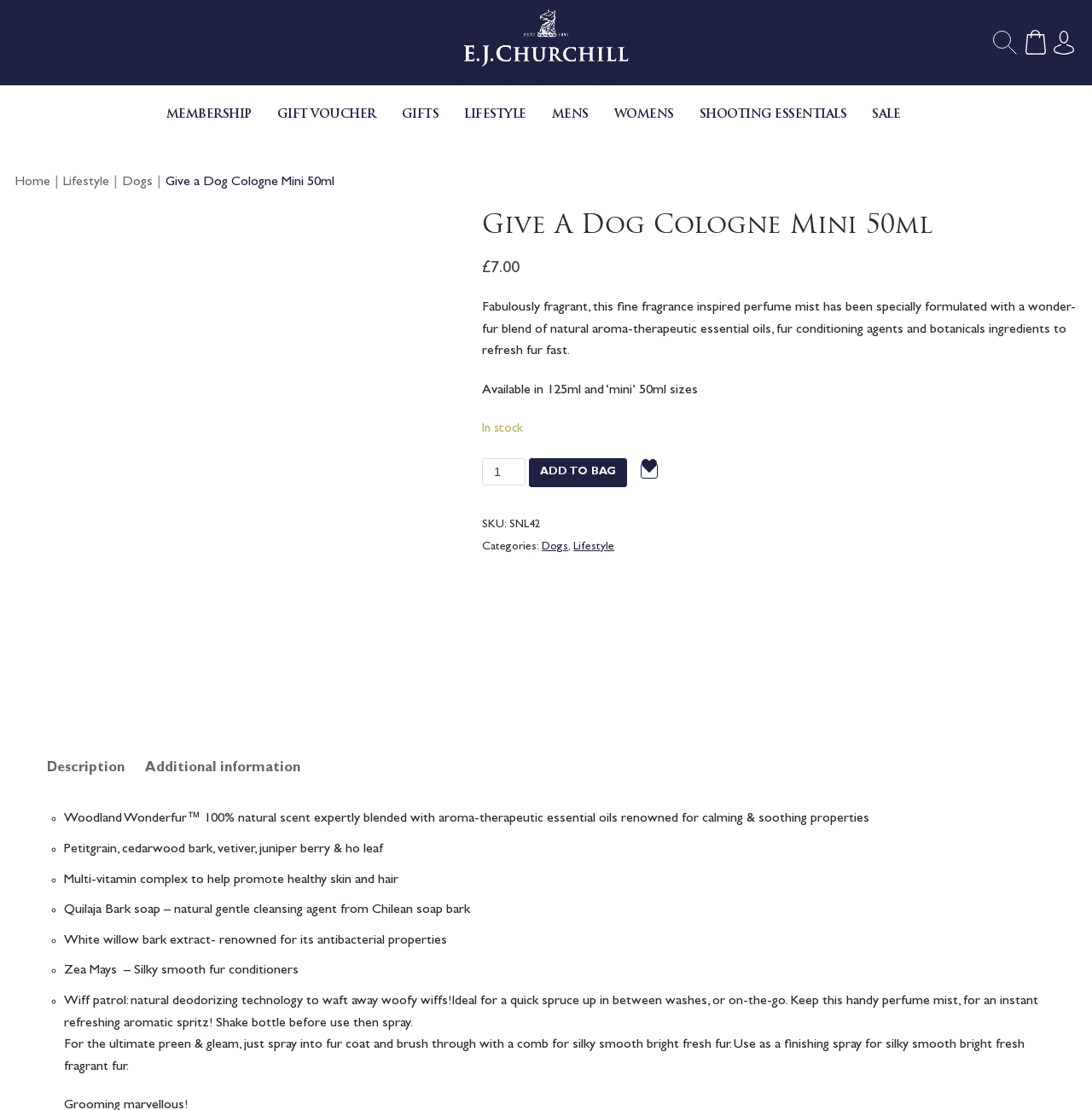What is the natural scent of the product?
Answer the question with a detailed explanation, including all necessary information.

The natural scent of the Give a Dog Cologne Mini 50ml is Woodland Wonderfur, which is a 100% natural scent expertly blended with aroma-therapeutic essential oils renowned for calming and soothing properties.